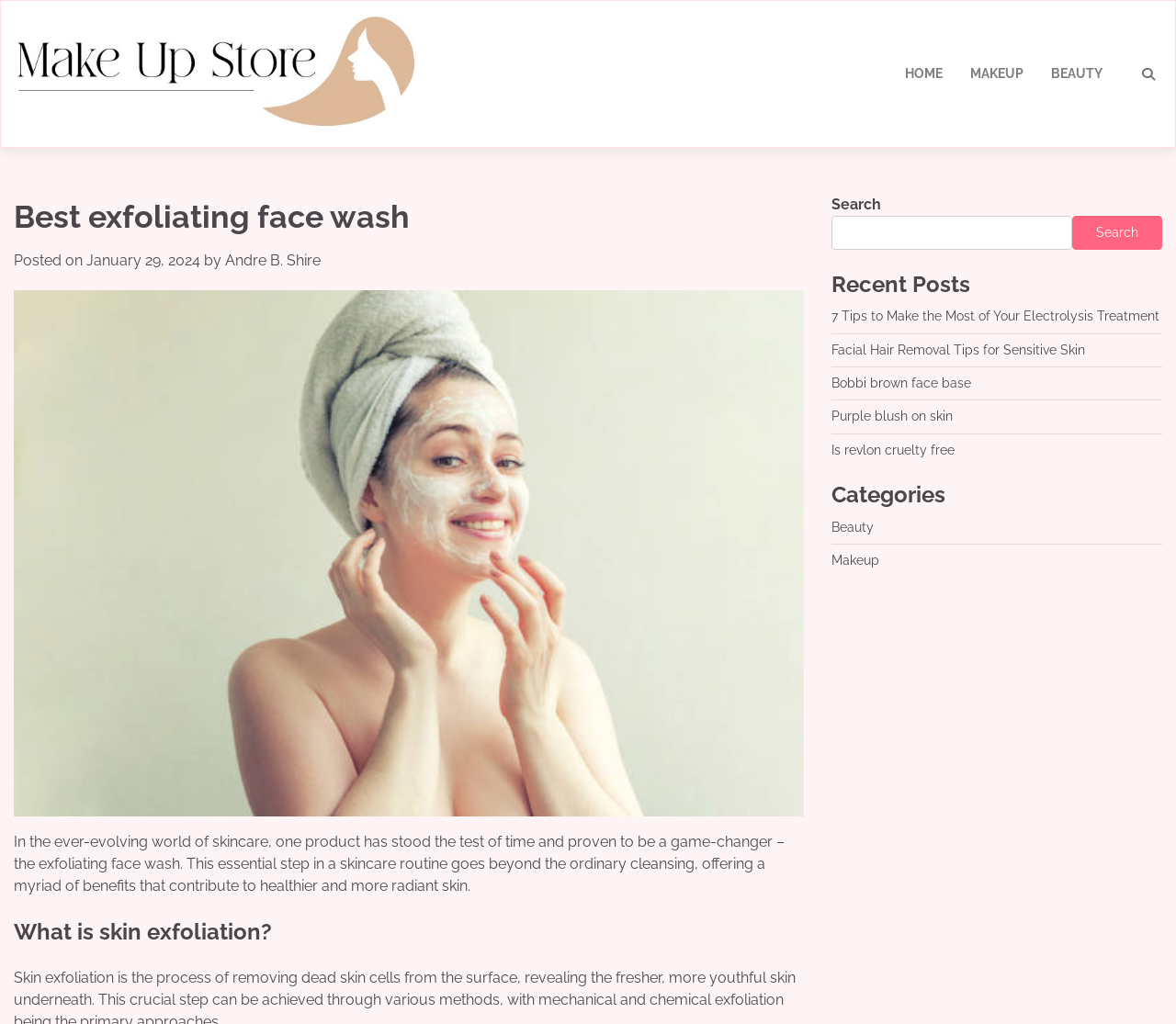Identify the bounding box coordinates of the section to be clicked to complete the task described by the following instruction: "Click on the 'HOME' link". The coordinates should be four float numbers between 0 and 1, formatted as [left, top, right, bottom].

[0.758, 0.049, 0.813, 0.095]